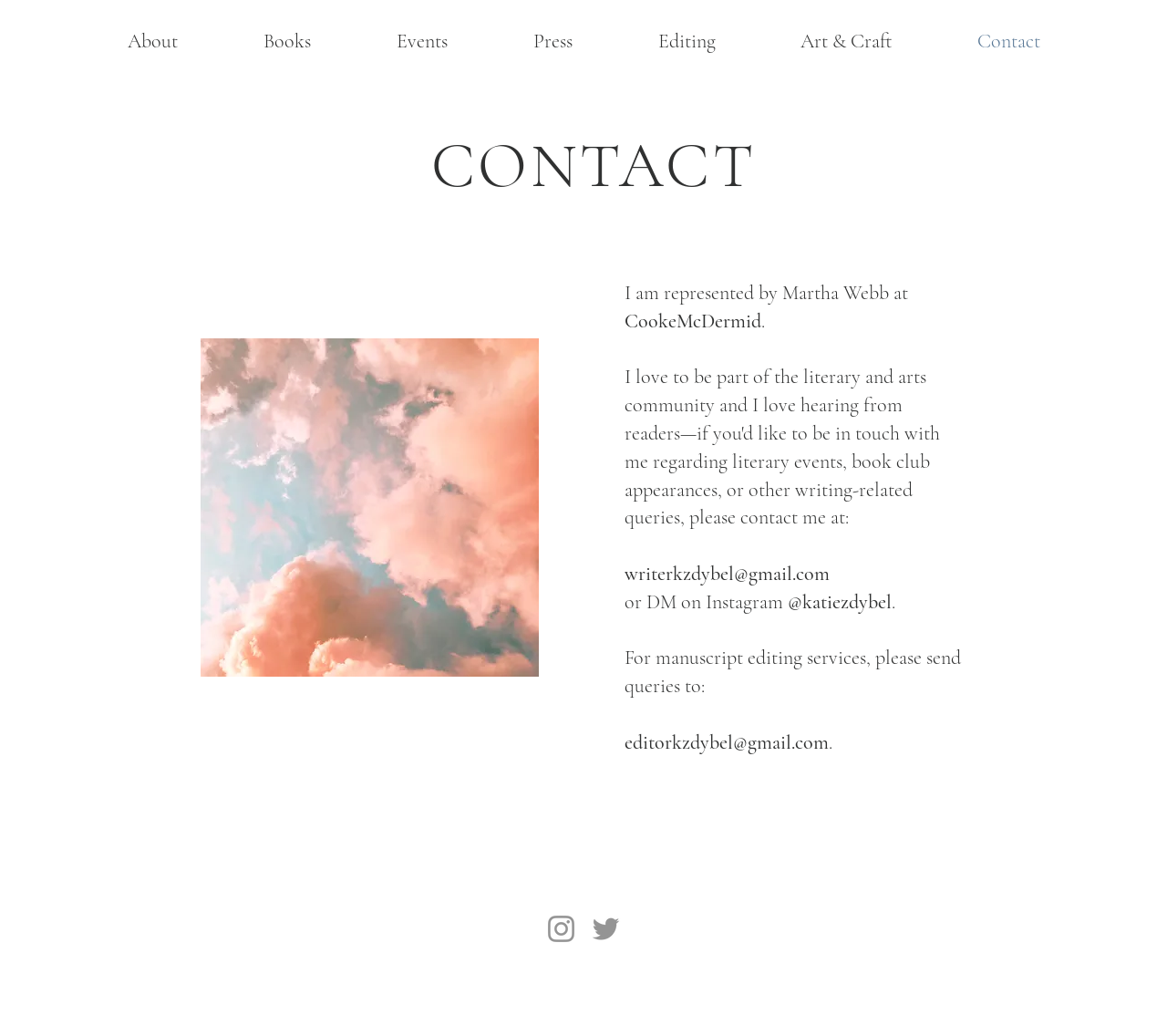Give an extensive and precise description of the webpage.

The webpage is a contact page for an author, Katie Zdybel. At the top, there is a navigation bar with links to different sections of the website, including "About", "Books", "Events", "Press", "Editing", "Art & Craft", and "Contact". 

Below the navigation bar, there is a main section that takes up most of the page. In the top-left area of this section, there is an image titled "Orange Clouds". 

To the right of the image, there is a heading that reads "CONTACT" in a larger font. Below this heading, there is a paragraph of text that explains that the author is represented by Martha Webb at CookeMcDermid, with a link to CookeMcDermid's website. 

The rest of the main section is dedicated to the author's contact information. There are several headings that provide details on how to get in touch with the author, including an email address and a link to send a message on Instagram. There are also separate sections for manuscript editing services, with a dedicated email address for queries. 

At the bottom of the page, there is a social bar with links to the author's Instagram and Twitter profiles, each accompanied by an icon.